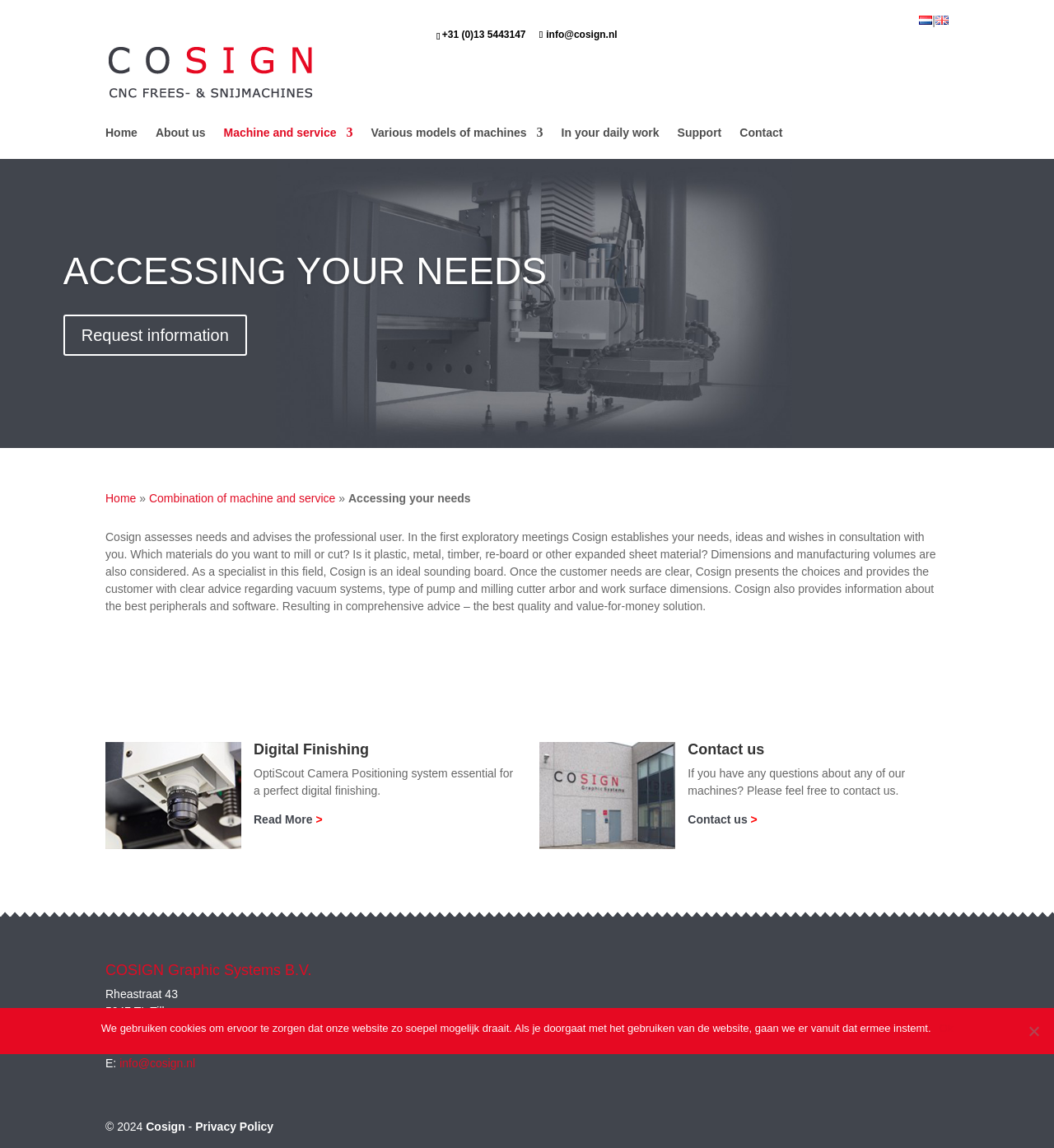Please respond to the question using a single word or phrase:
What is the purpose of Cosign?

To assess needs and advise users